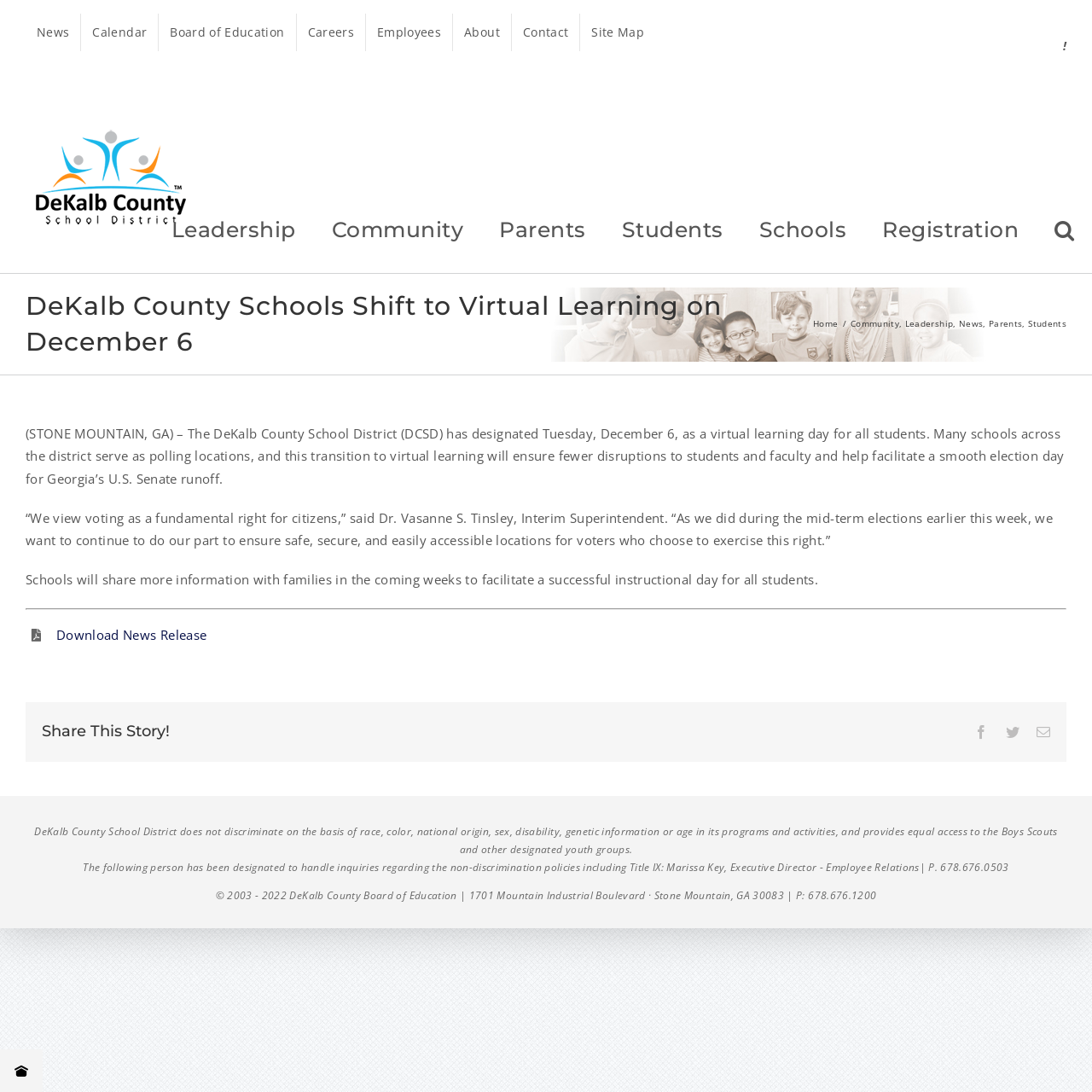Using the description "alt="DeKalb County School District Logo"", locate and provide the bounding box of the UI element.

[0.023, 0.108, 0.18, 0.217]